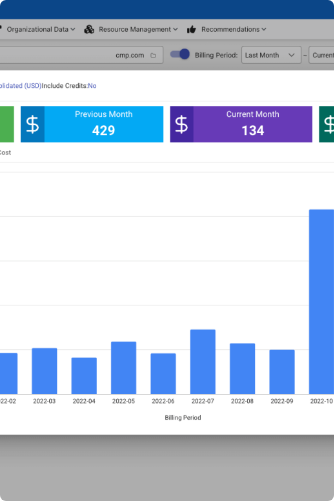How many billing periods are shown in the graph?
Please ensure your answer is as detailed and informative as possible.

The answer can be obtained by counting the number of bars in the graph, each representing a billing period. Starting from February 2022 to October 2022, there are 9 bars, indicating 9 billing periods.